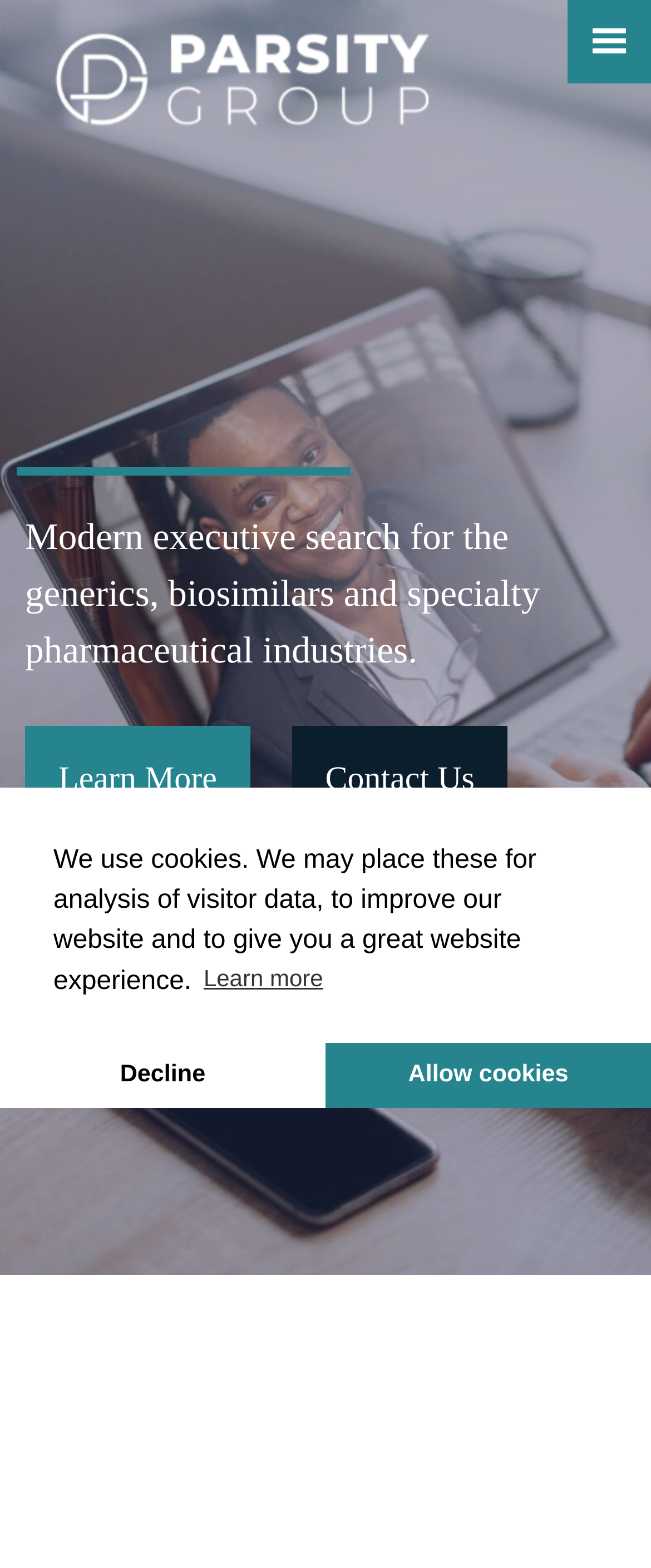Locate the bounding box coordinates of the element that should be clicked to fulfill the instruction: "contact us".

[0.448, 0.428, 0.78, 0.497]